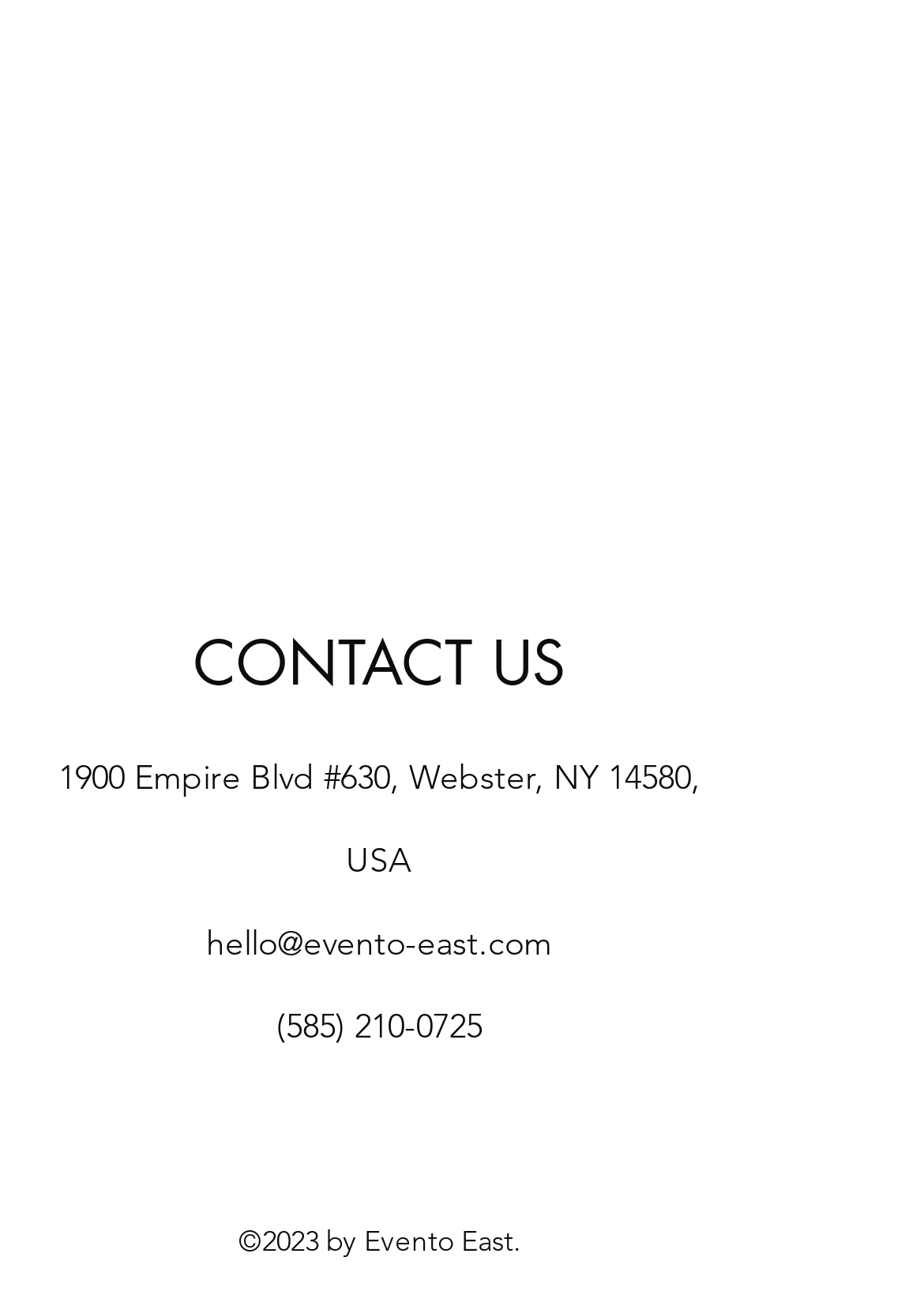What is the phone number of Evento East?
Refer to the screenshot and respond with a concise word or phrase.

(585) 210-0725